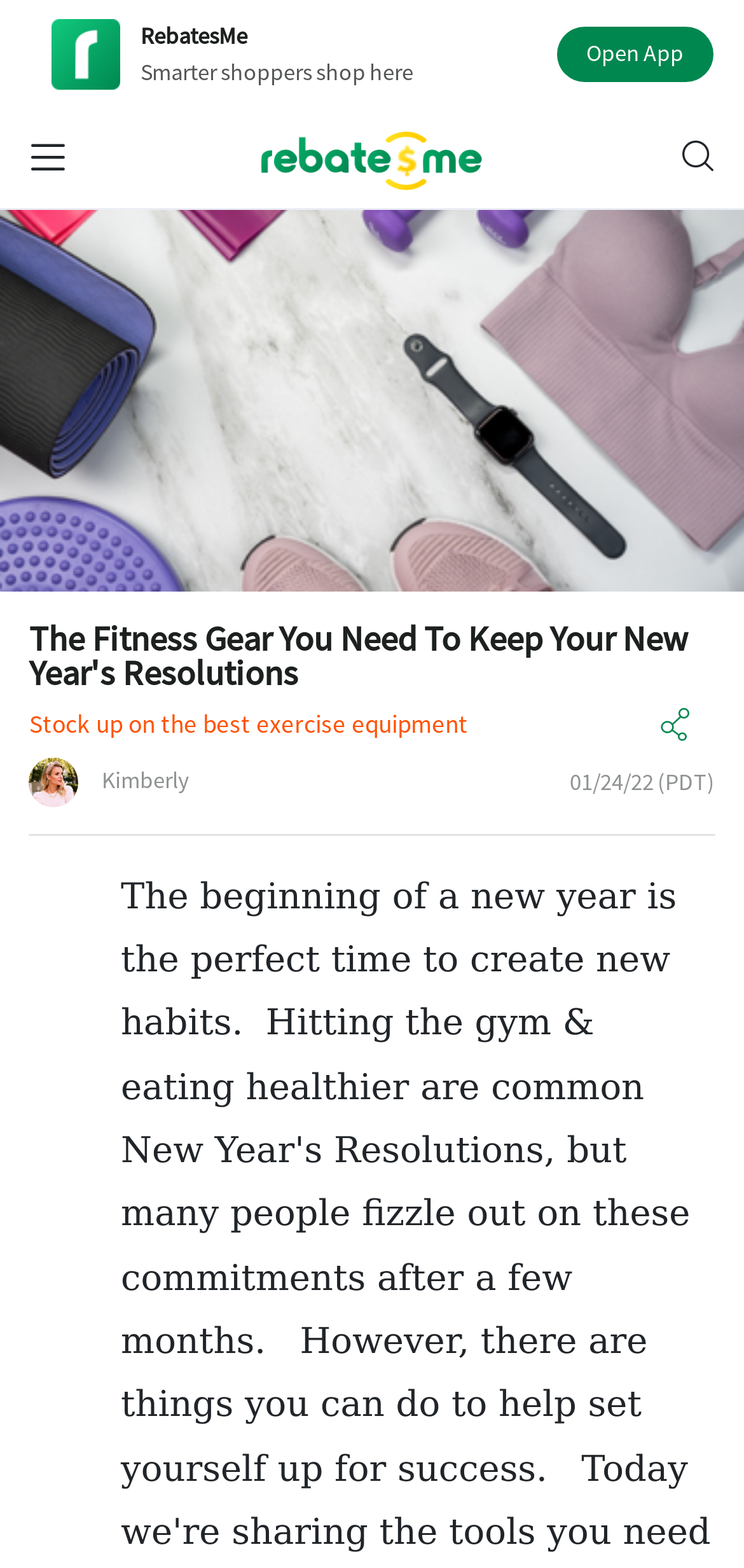How many icons are there in the top-right corner?
Please use the image to deliver a detailed and complete answer.

I found two link elements with icon descriptions '' and '' in the top-right corner of the webpage, with bounding box coordinates [0.917, 0.093, 0.958, 0.111] and [0.042, 0.07, 0.084, 0.132] respectively.